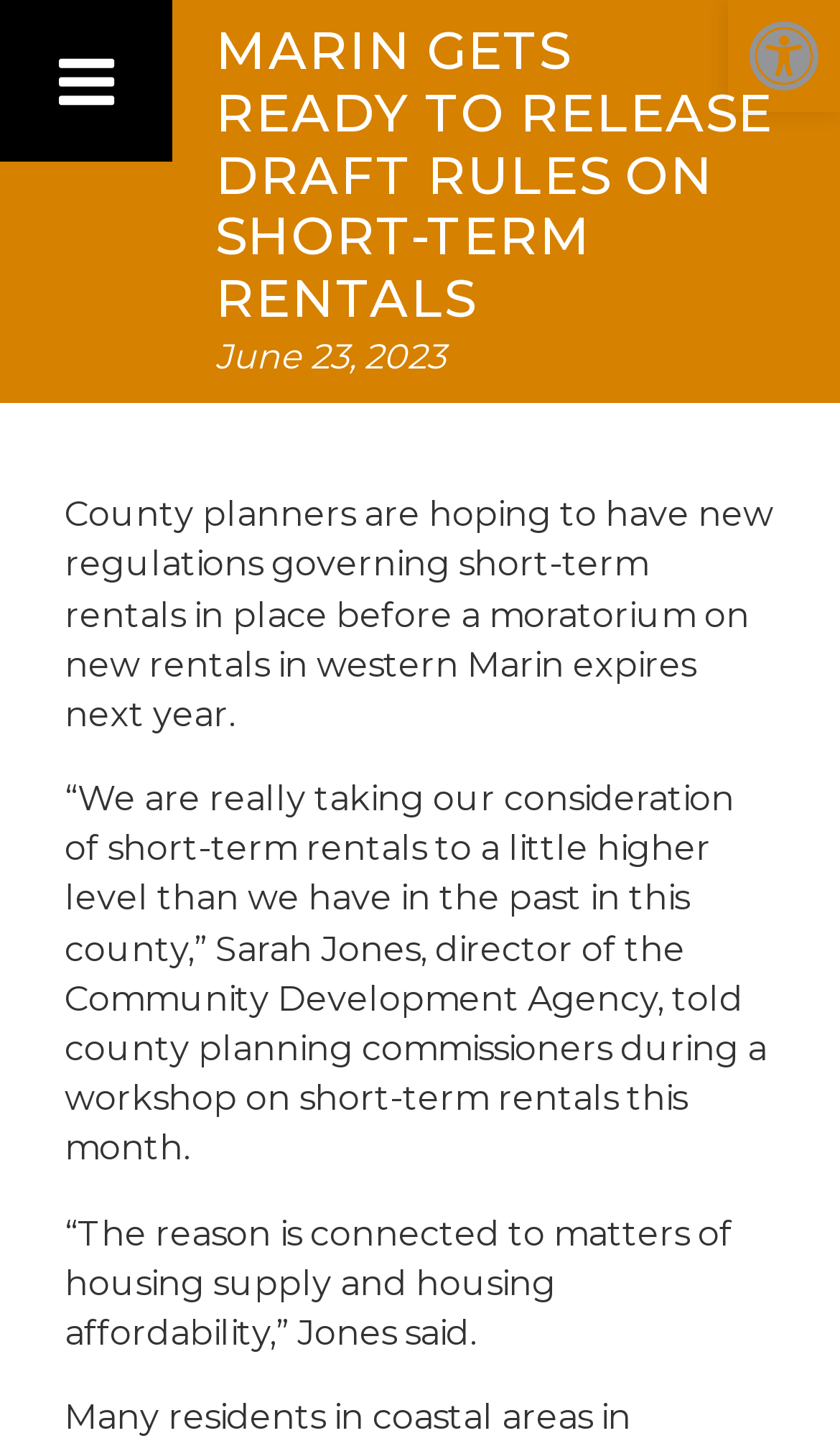How many links are there in the menu?
Utilize the image to construct a detailed and well-explained answer.

I counted the number of links in the menu by looking at the links 'Living415', 'About', 'Properties', 'Resources and FAQs', 'New Clients Click Here!', 'SF Neighborhoods', 'Search for Homes', and 'Contact' which are located below the search bar.